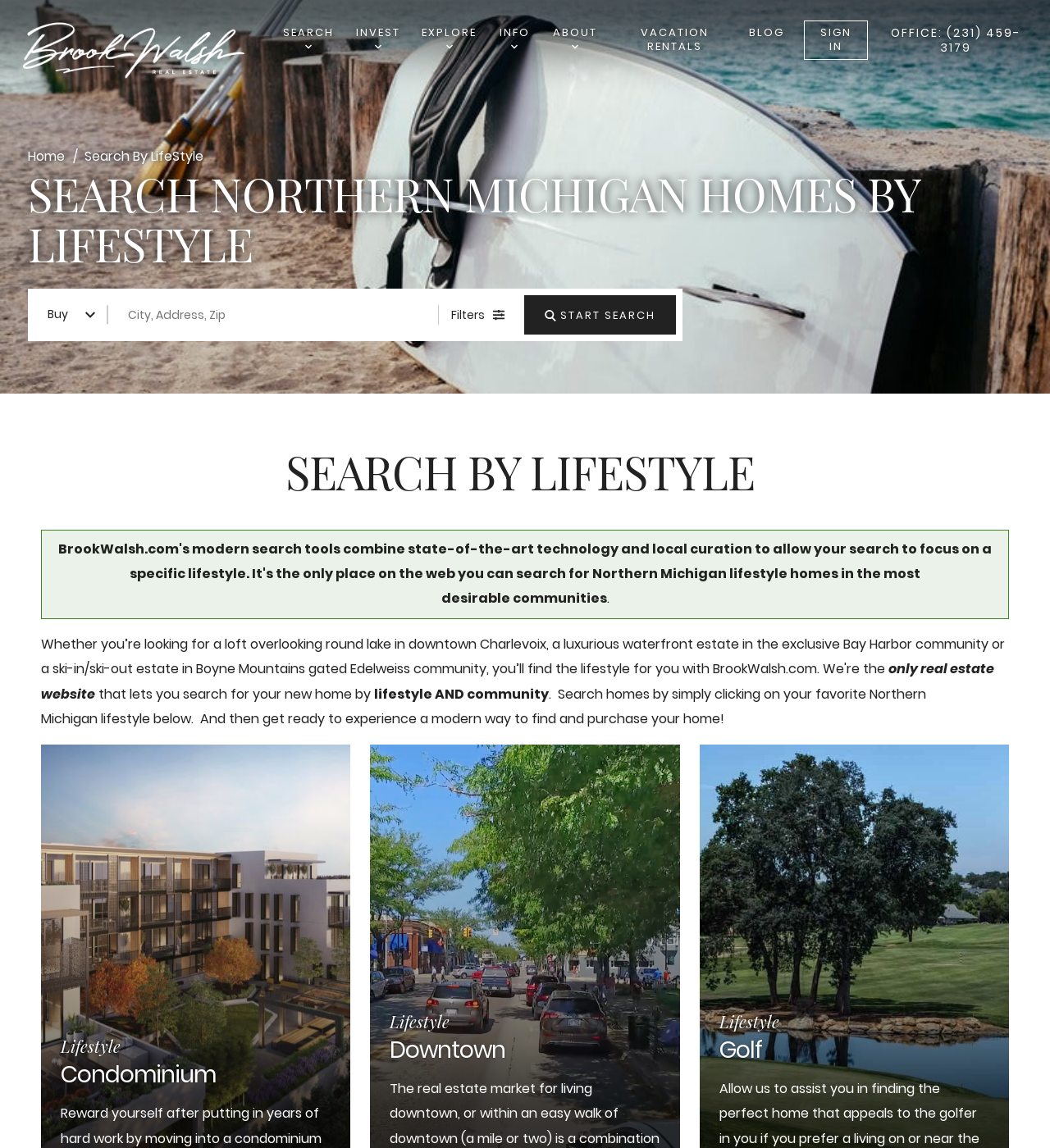What is the main purpose of this website?
Please answer the question with a single word or phrase, referencing the image.

Search Northern Michigan homes